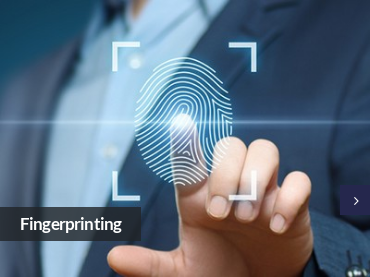Please give a one-word or short phrase response to the following question: 
What is displayed on the digital interface?

Fingerprint